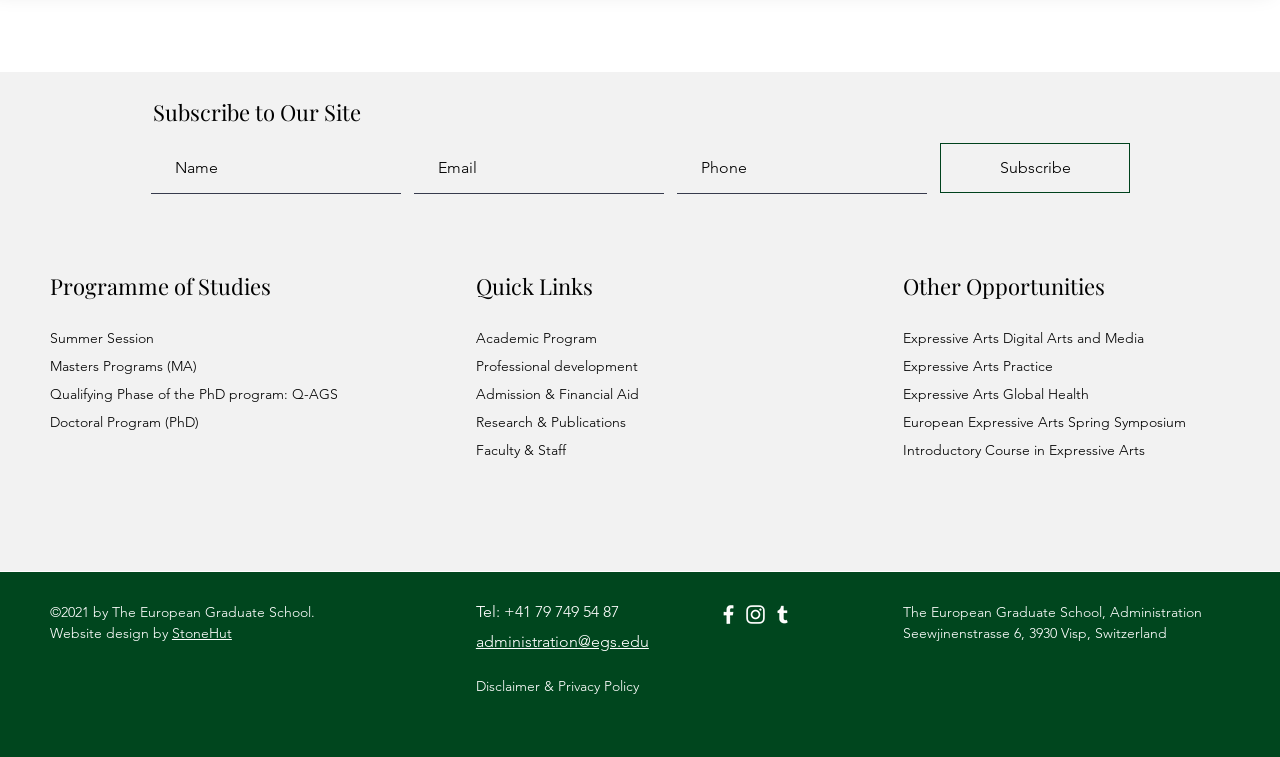Determine the bounding box coordinates in the format (top-left x, top-left y, bottom-right x, bottom-right y). Ensure all values are floating point numbers between 0 and 1. Identify the bounding box of the UI element described by: Drone

None